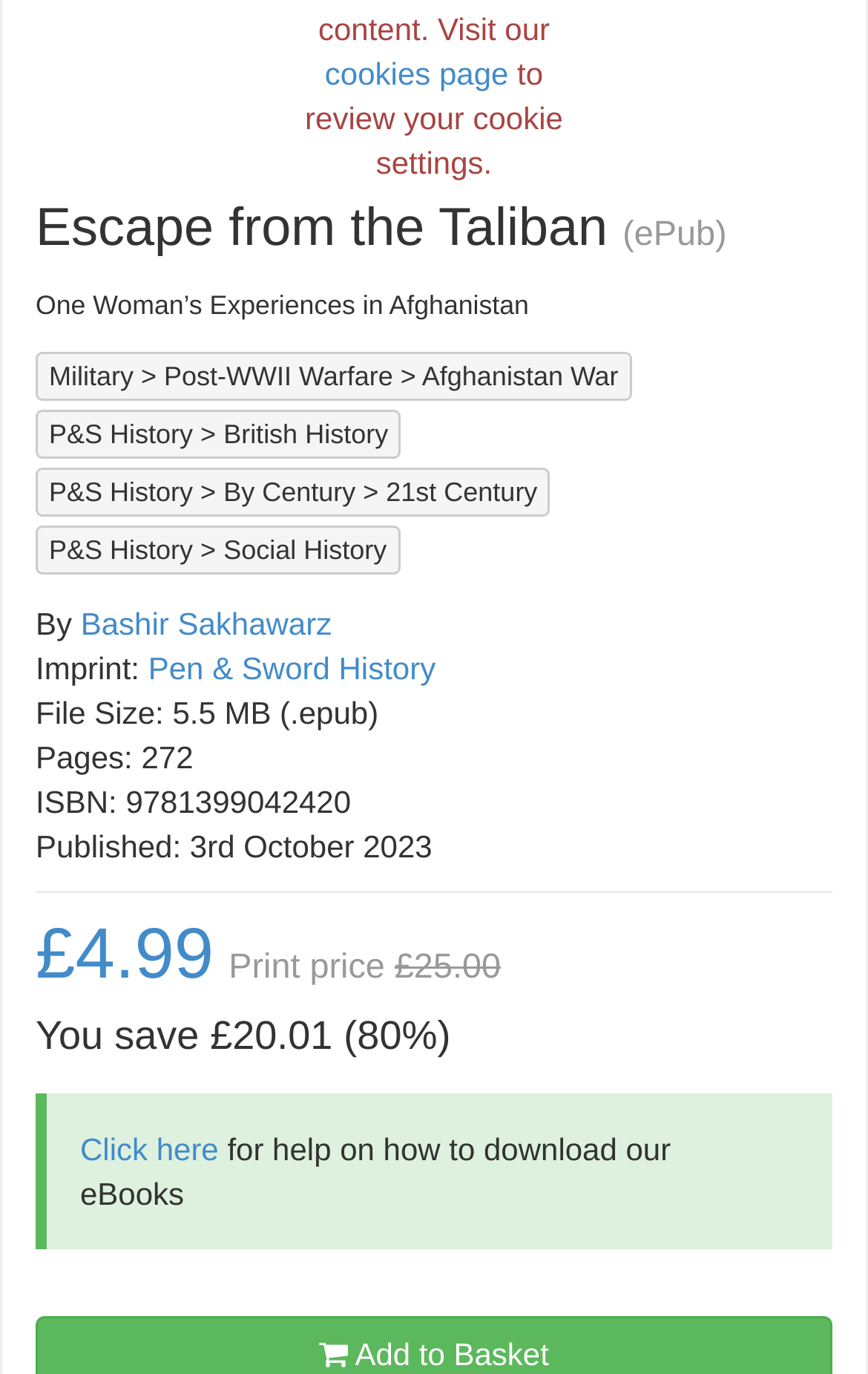Provide a brief response to the question below using one word or phrase:
What is the price of the eBook?

£4.99